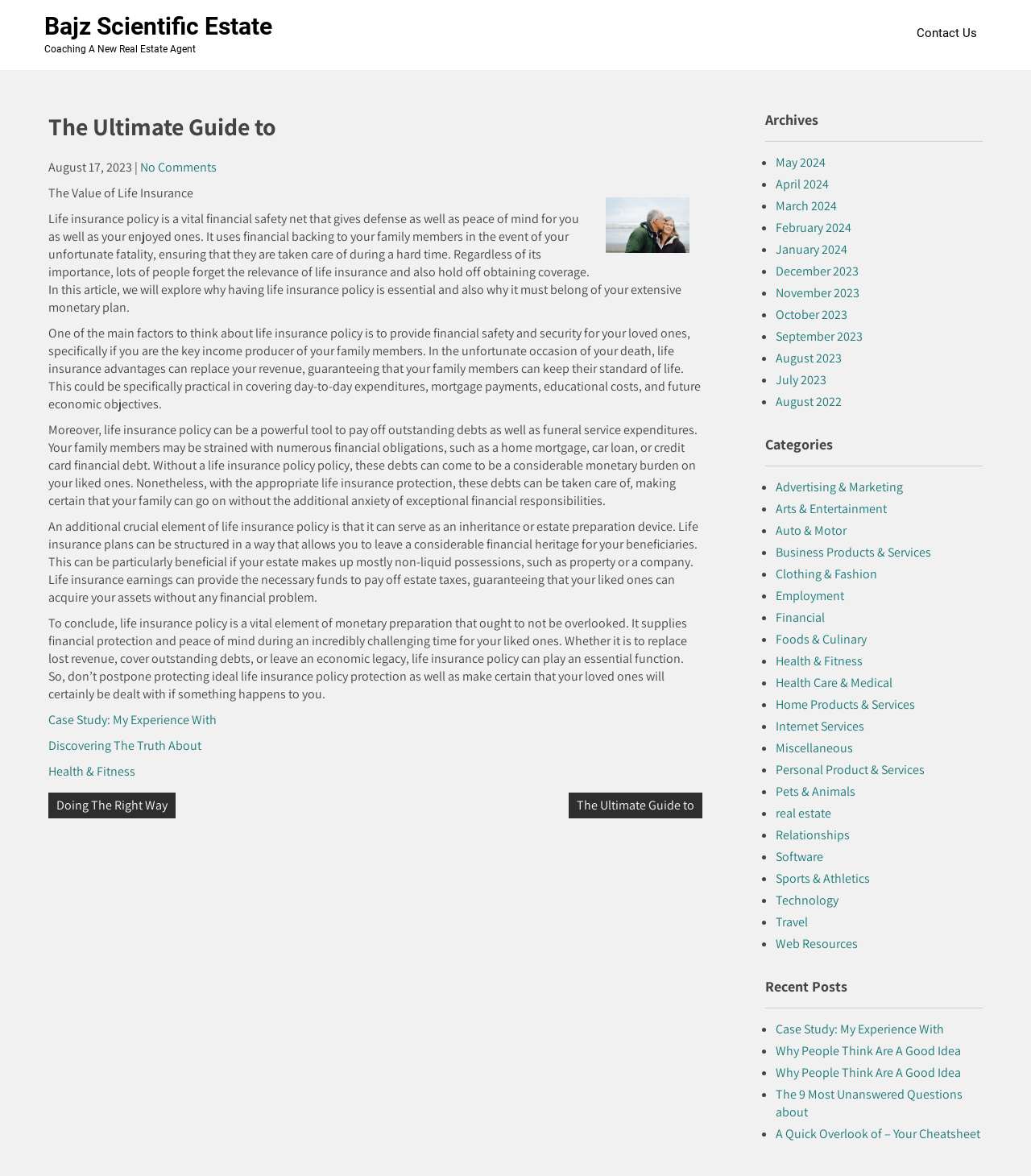Bounding box coordinates are to be given in the format (top-left x, top-left y, bottom-right x, bottom-right y). All values must be floating point numbers between 0 and 1. Provide the bounding box coordinate for the UI element described as: Case Study: My Experience With

[0.752, 0.868, 0.916, 0.882]